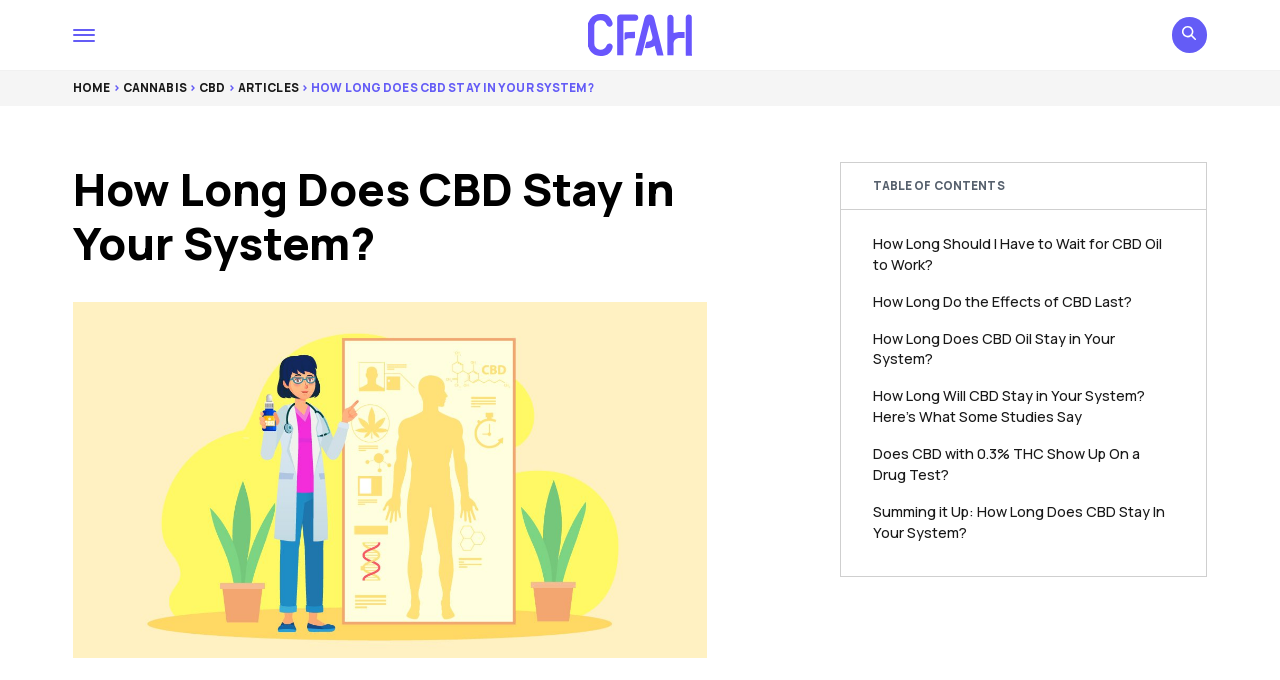Identify the bounding box coordinates necessary to click and complete the given instruction: "read article about how long CBD oil takes to work".

[0.682, 0.344, 0.908, 0.403]